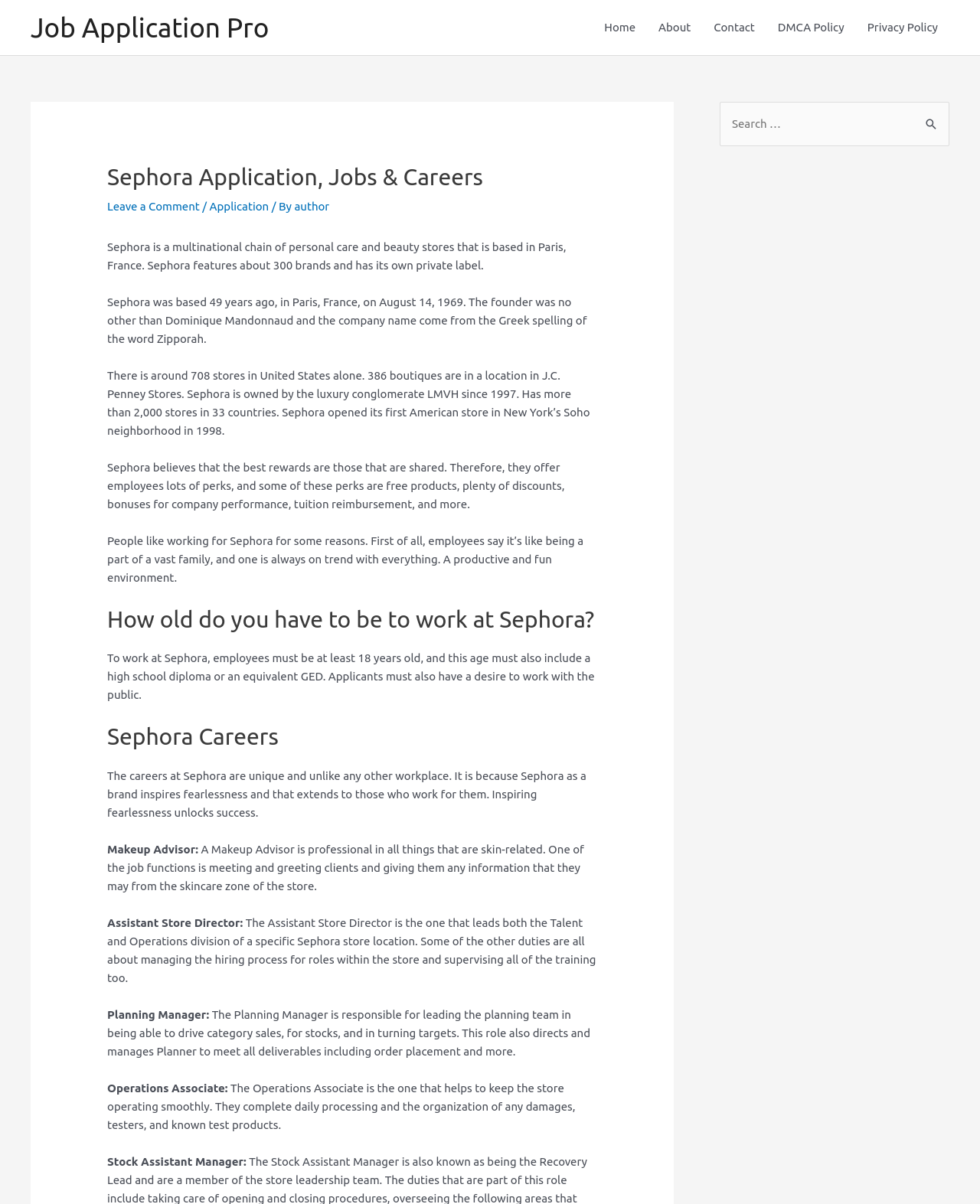Give a comprehensive overview of the webpage, including key elements.

This webpage is about Sephora's job application and career opportunities. At the top, there is a navigation menu with links to "Home", "About", "Contact", "DMCA Policy", and "Privacy Policy". Below the navigation menu, there is a header section with a title "Sephora Application, Jobs & Careers" and a link to "Leave a Comment". 

The main content of the webpage is divided into several sections. The first section provides an introduction to Sephora, including its history, number of stores, and ownership. The second section discusses the benefits of working at Sephora, such as free products, discounts, and tuition reimbursement. 

The third section is about the requirements to work at Sephora, including the minimum age of 18 and a high school diploma or equivalent. The fourth section is about Sephora careers, highlighting the unique work environment and opportunities. 

The webpage then lists several job positions available at Sephora, including Makeup Advisor, Assistant Store Director, Planning Manager, Operations Associate, and Stock Assistant Manager, along with brief descriptions of each role. 

On the right side of the webpage, there is a search box with a button to search for specific content.